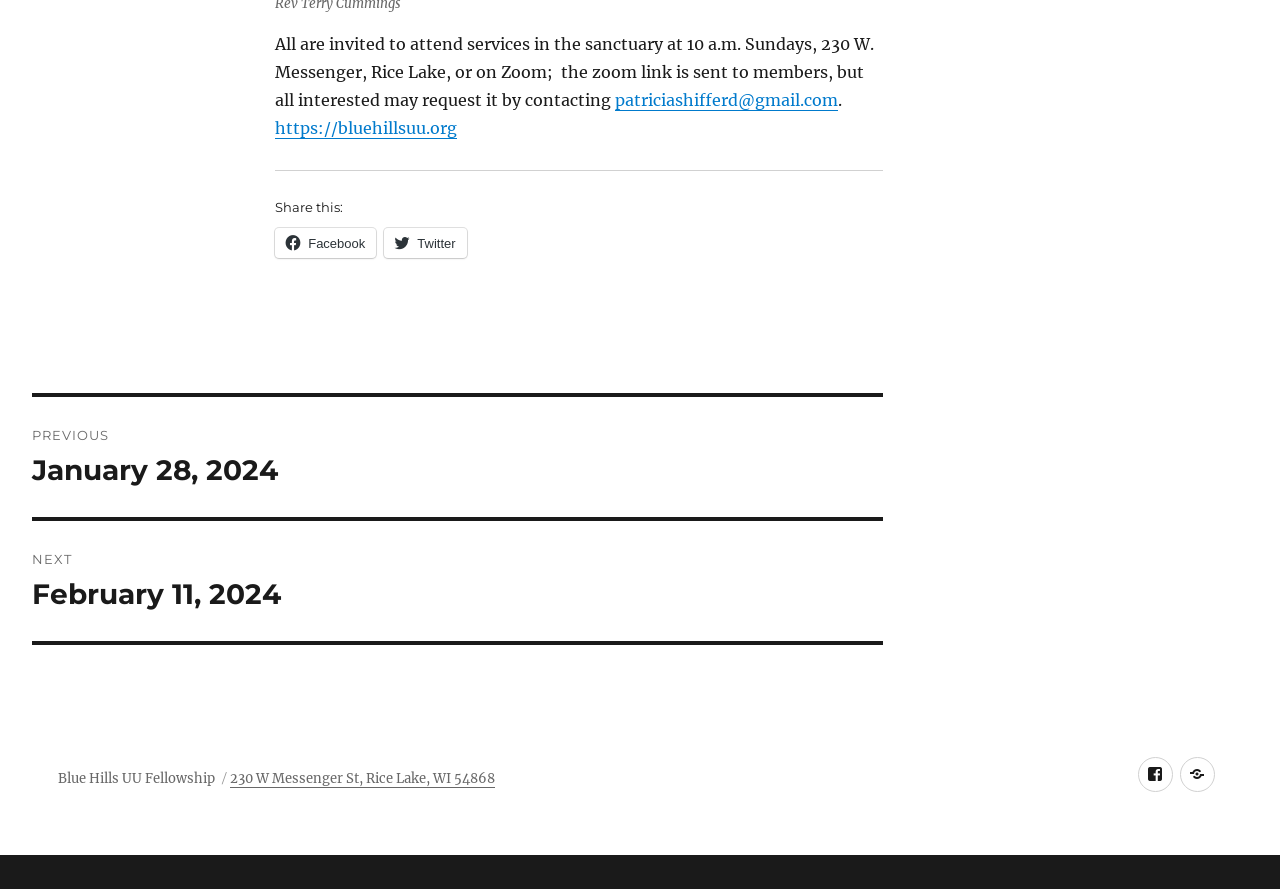Please answer the following query using a single word or phrase: 
What is the date of the next post?

February 11, 2024